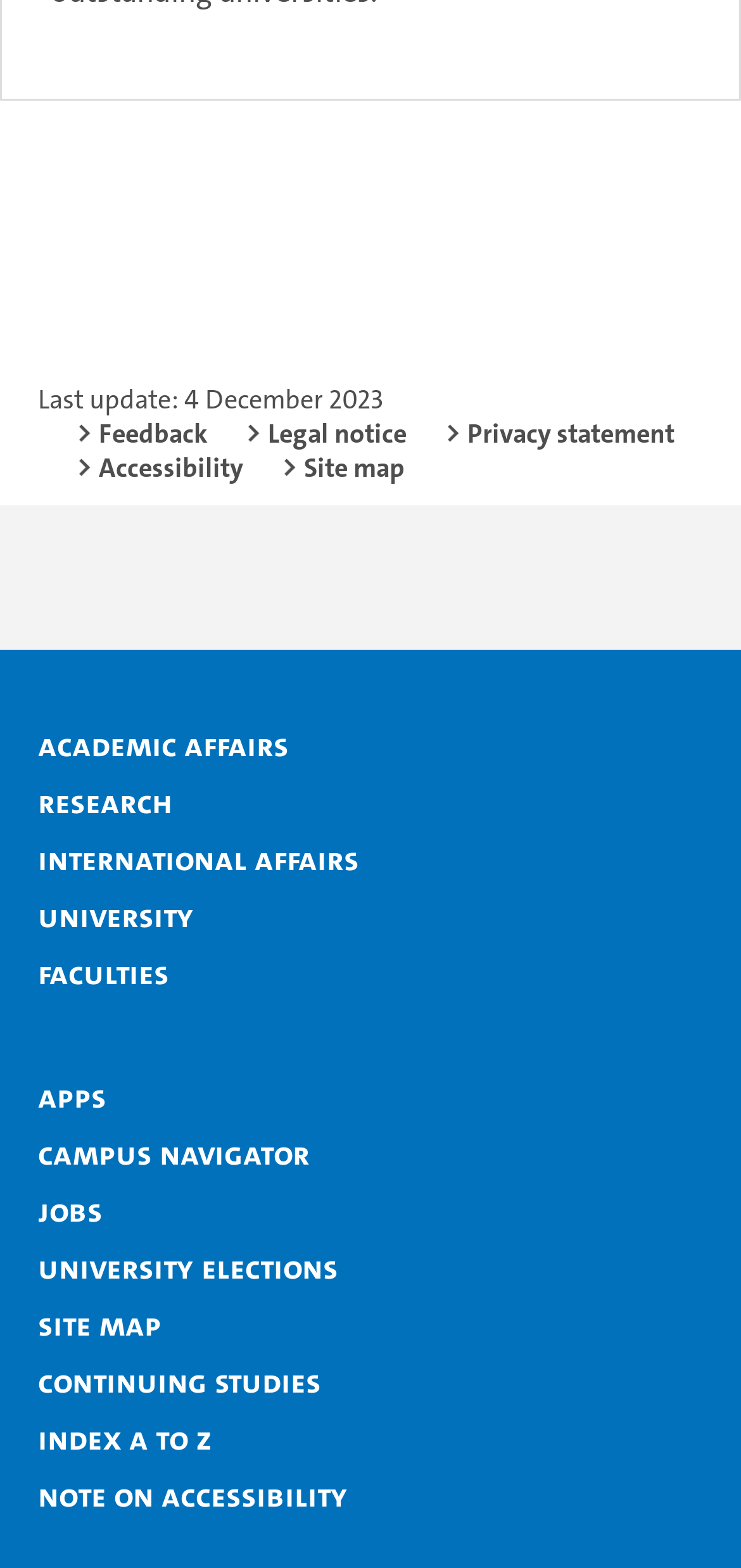Please predict the bounding box coordinates of the element's region where a click is necessary to complete the following instruction: "View Site map". The coordinates should be represented by four float numbers between 0 and 1, i.e., [left, top, right, bottom].

[0.051, 0.831, 0.259, 0.857]